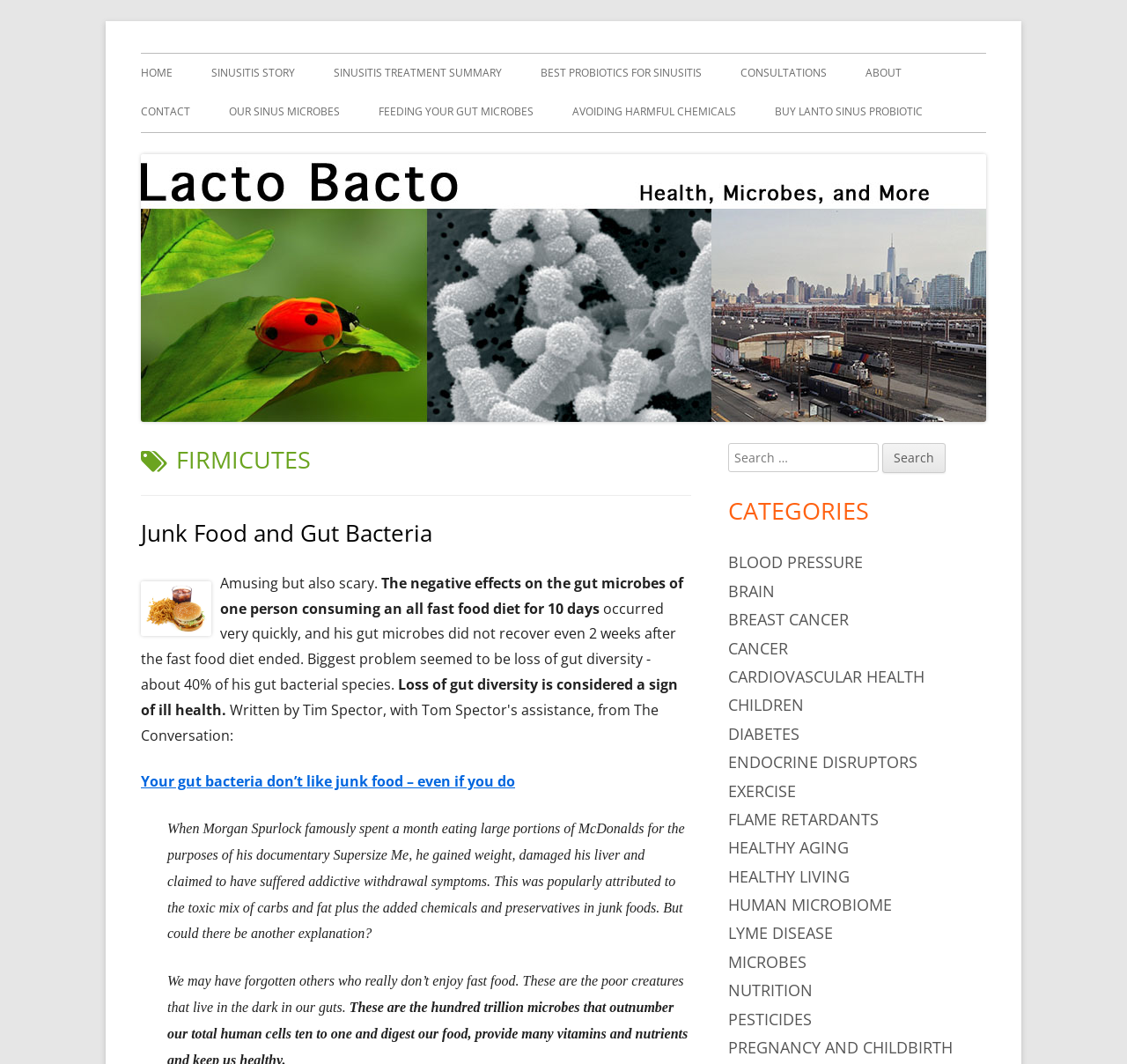What is the purpose of the search box?
Look at the screenshot and give a one-word or phrase answer.

Search for articles